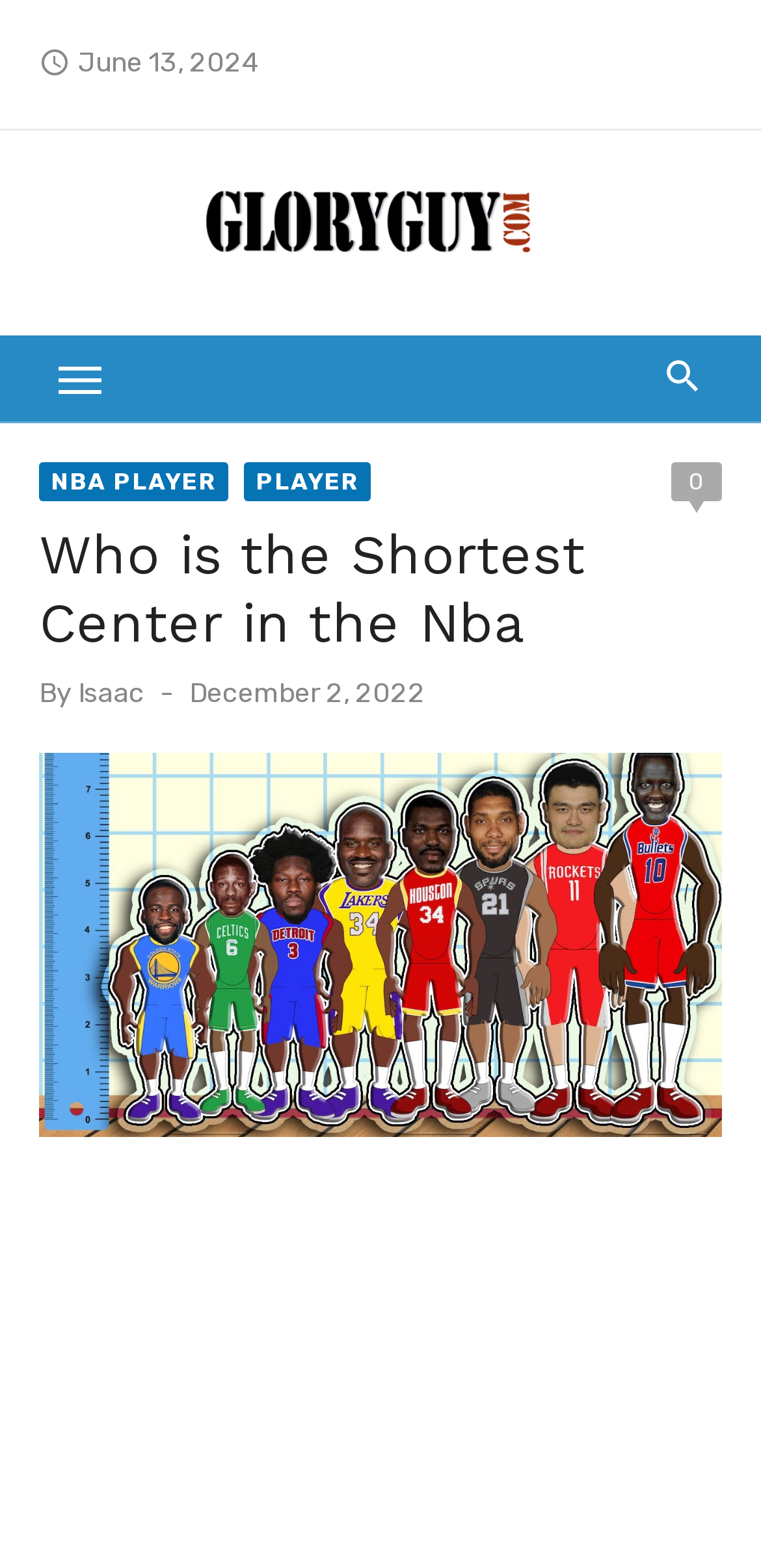Based on what you see in the screenshot, provide a thorough answer to this question: Who is the author of the article?

The author of the article can be found in the section below the article title, where it says 'By' followed by the name 'Isaac'.